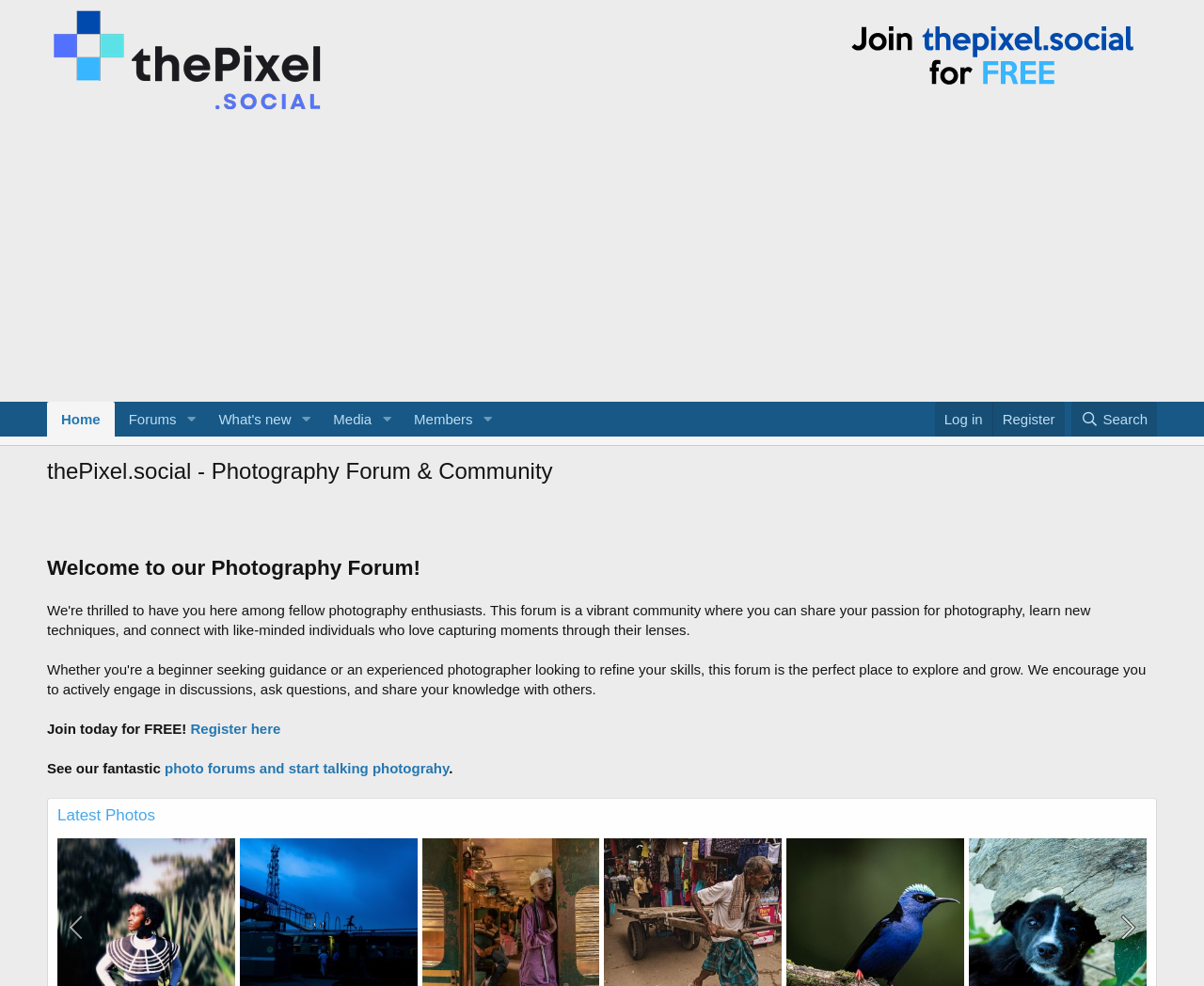How can I join this community?
Give a one-word or short-phrase answer derived from the screenshot.

Register